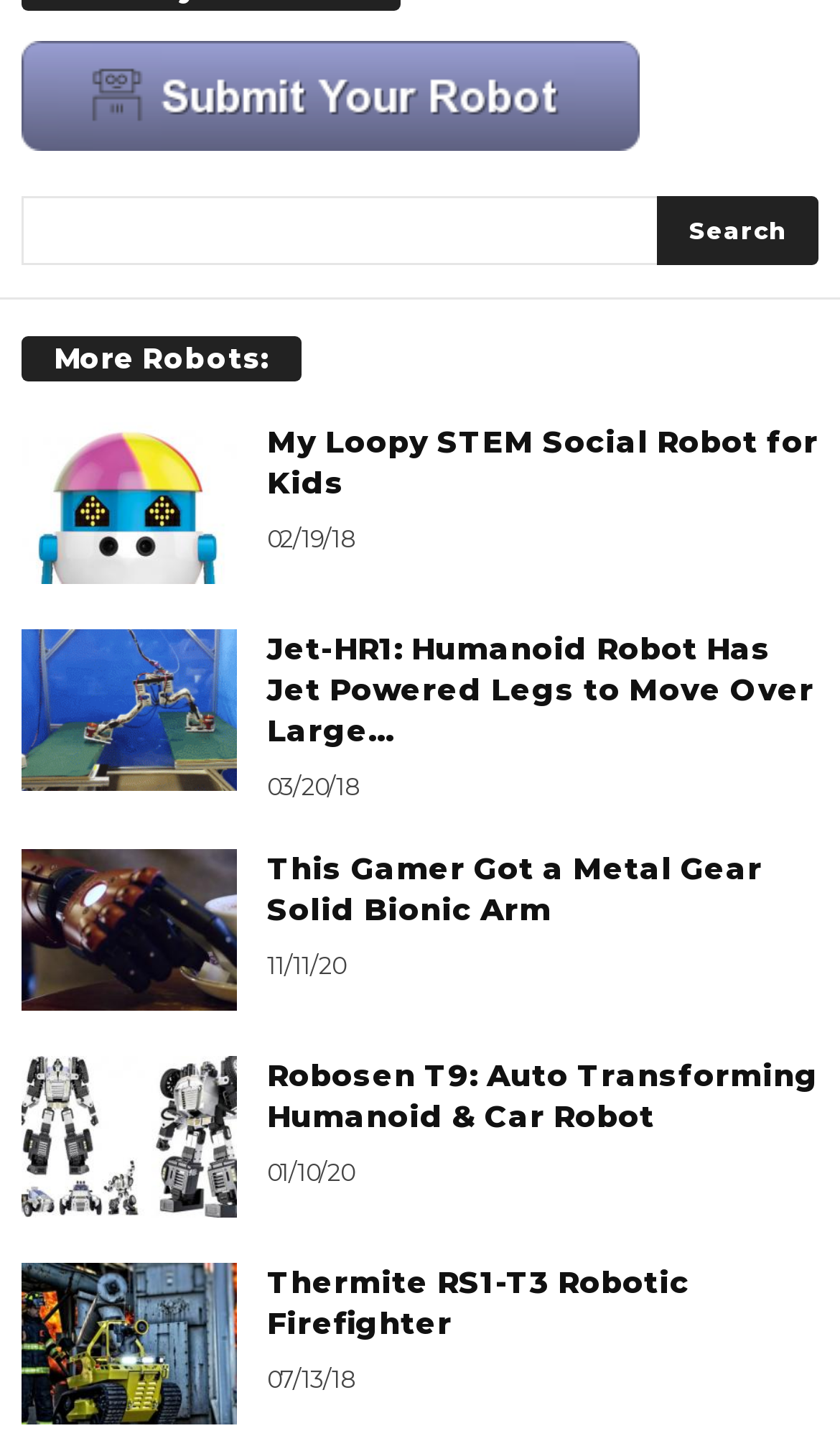How many search fields are there?
Please answer the question with as much detail as possible using the screenshot.

I found a textbox with a 'Search' button, which is likely to be a search field. There is only one such field on the page.